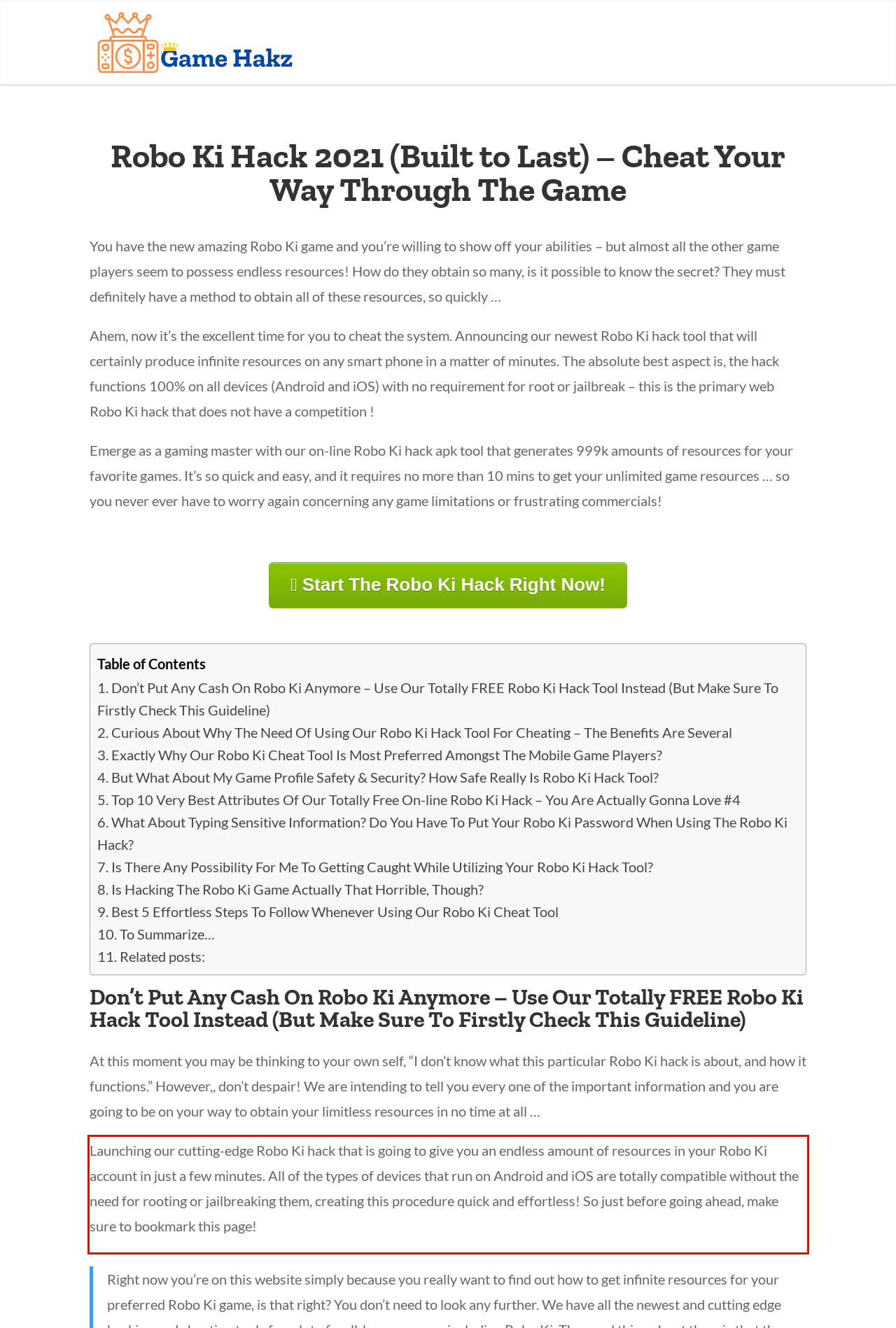Given a screenshot of a webpage containing a red bounding box, perform OCR on the text within this red bounding box and provide the text content.

Launching our cutting-edge Robo Ki hack that is going to give you an endless amount of resources in your Robo Ki account in just a few minutes. All of the types of devices that run on Android and iOS are totally compatible without the need for rooting or jailbreaking them, creating this procedure quick and effortless! So just before going ahead, make sure to bookmark this page!